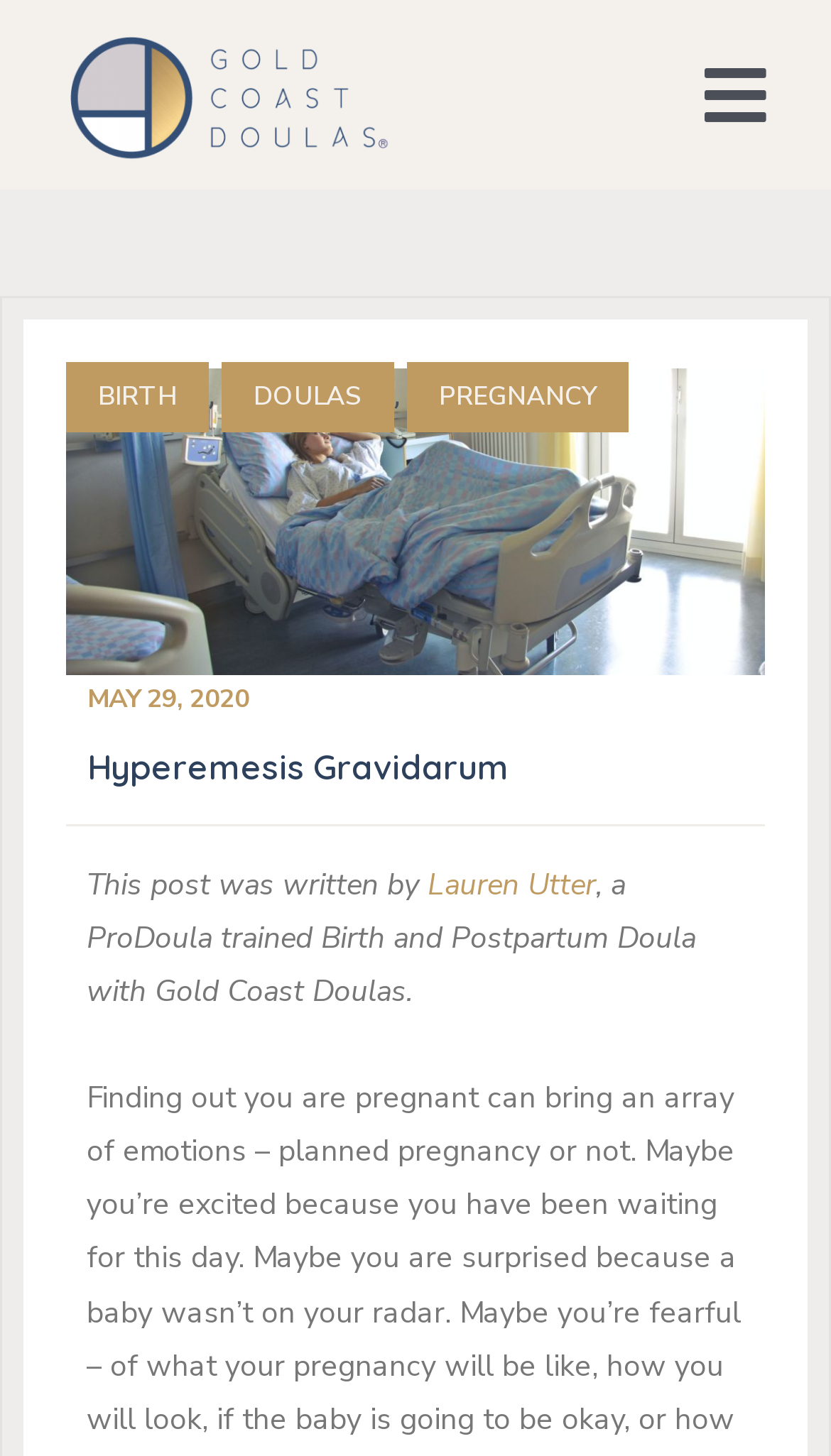Articulate a detailed summary of the webpage's content and design.

The webpage is about Hyperemesis Gravidarum, a severe form of morning sickness during pregnancy. At the top left, there is a link to "Gold Coast Doulas" with a registered trademark image next to it. Below this, there are three links in a row: "BIRTH", "DOULAS", and "PREGNANCY". 

To the right of these links, there is a large image related to Hyperemesis Gravidarum, taking up most of the width of the page. Below the image, there is a date "MAY 29, 2020" and a heading that reads "Hyperemesis Gravidarum". 

Under the heading, there is a paragraph of text that starts with "This post was written by" followed by a link to the author's name, "Lauren Utter", who is a ProDoula trained Birth and Postpartum Doula with Gold Coast Doulas.